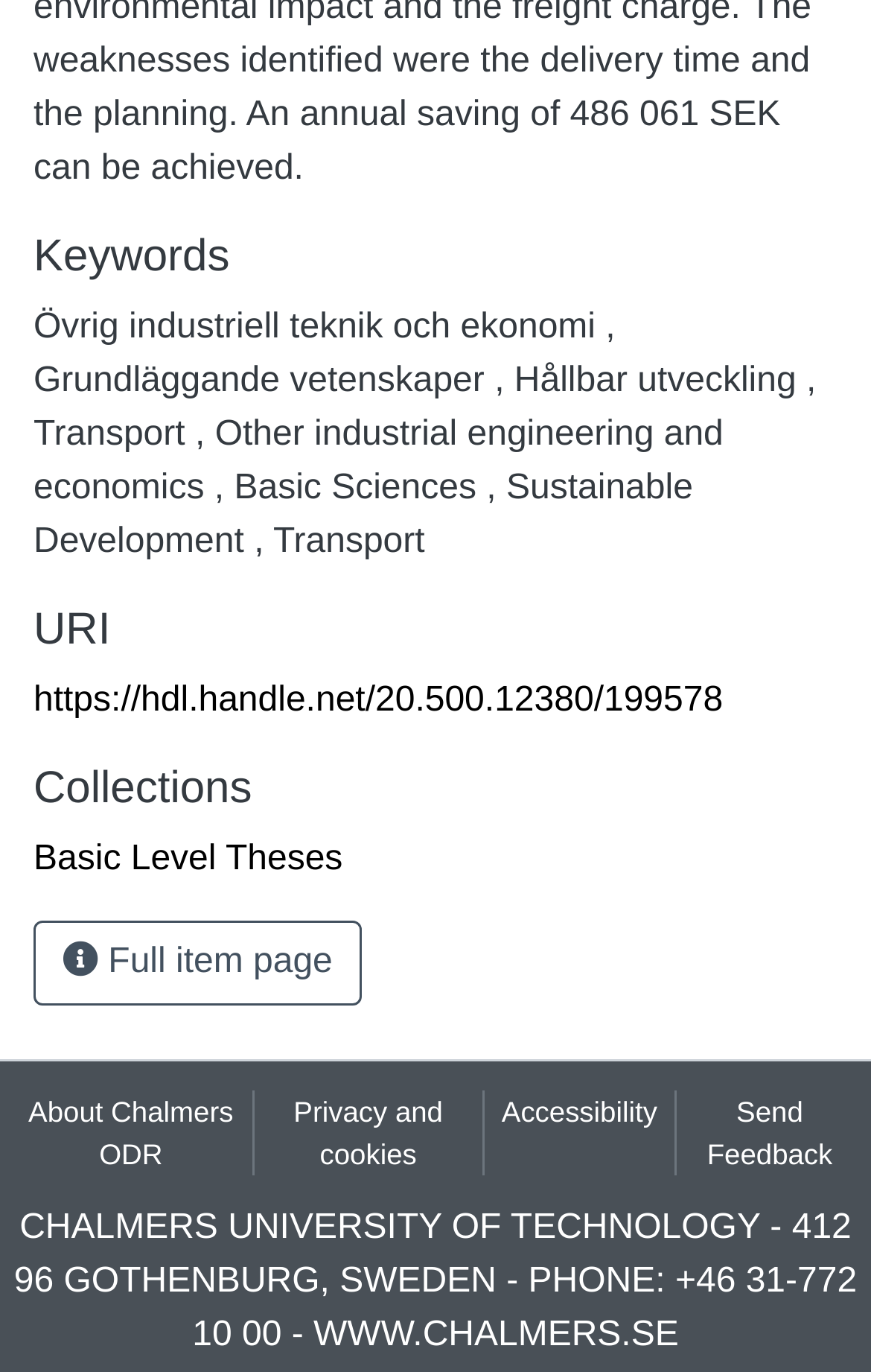Please provide the bounding box coordinates for the UI element as described: "Privacy and cookies". The coordinates must be four floats between 0 and 1, represented as [left, top, right, bottom].

[0.293, 0.794, 0.553, 0.857]